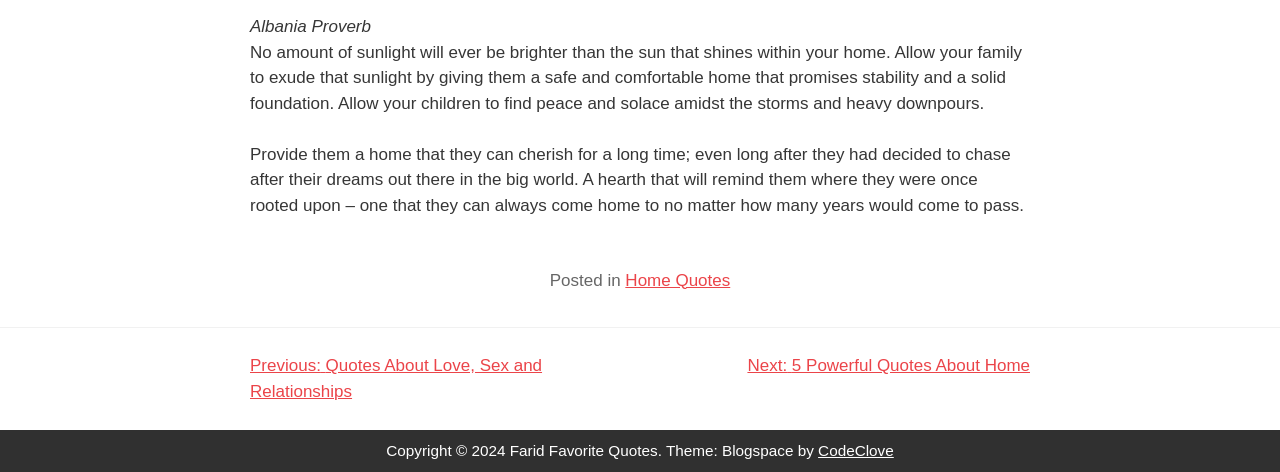What is the topic of the proverb?
Answer the question with as much detail as possible.

The topic of the proverb can be inferred from the text, which talks about providing a safe and comfortable home for one's family, and how it can be a source of peace and solace. The proverb is emphasizing the importance of having a stable home environment.